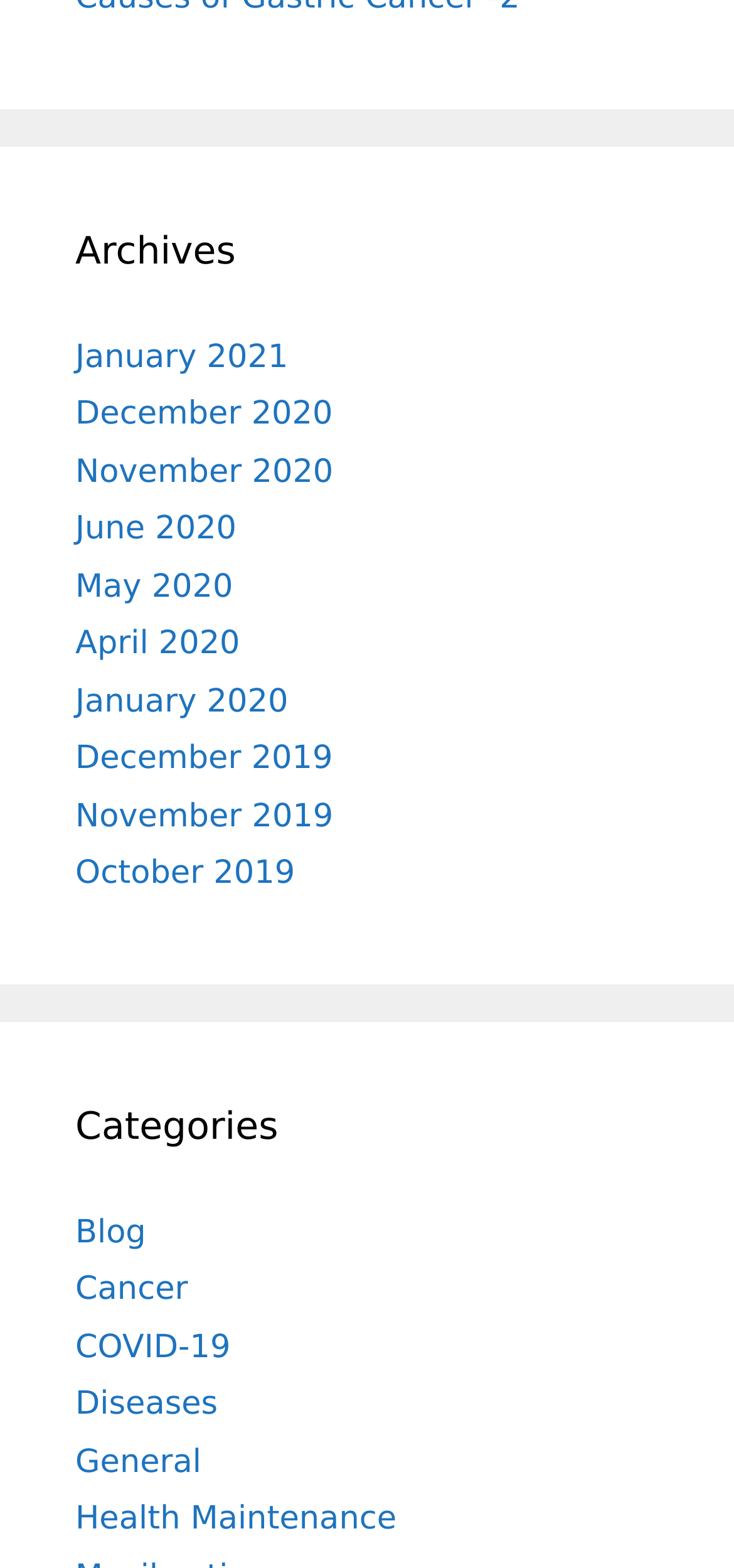Locate the bounding box coordinates of the element that needs to be clicked to carry out the instruction: "explore categories". The coordinates should be given as four float numbers ranging from 0 to 1, i.e., [left, top, right, bottom].

[0.103, 0.7, 0.897, 0.736]